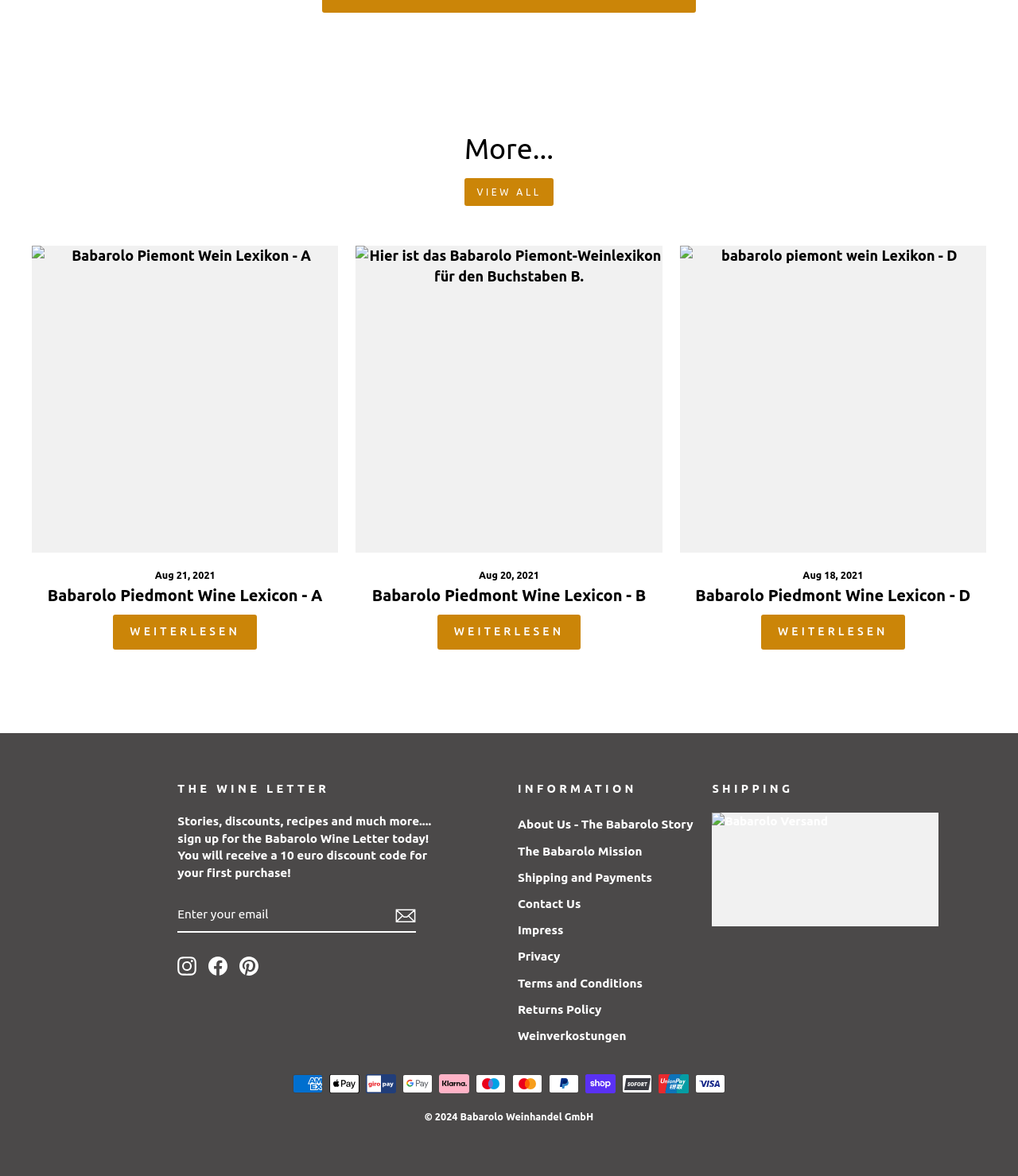Identify the bounding box coordinates for the region of the element that should be clicked to carry out the instruction: "Click on VIEW ALL". The bounding box coordinates should be four float numbers between 0 and 1, i.e., [left, top, right, bottom].

[0.457, 0.152, 0.543, 0.175]